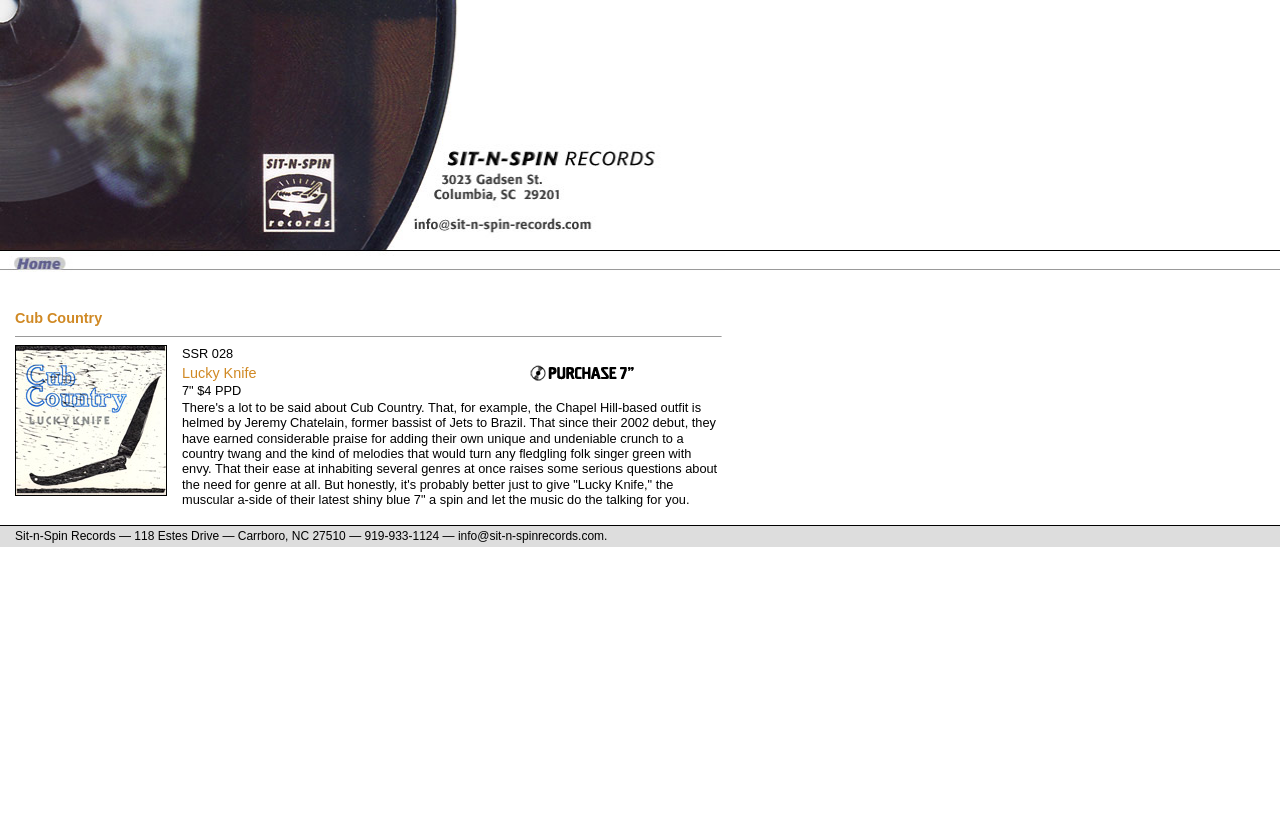Locate the bounding box of the UI element described in the following text: "alt="Purchase 7 inch"".

[0.413, 0.451, 0.509, 0.471]